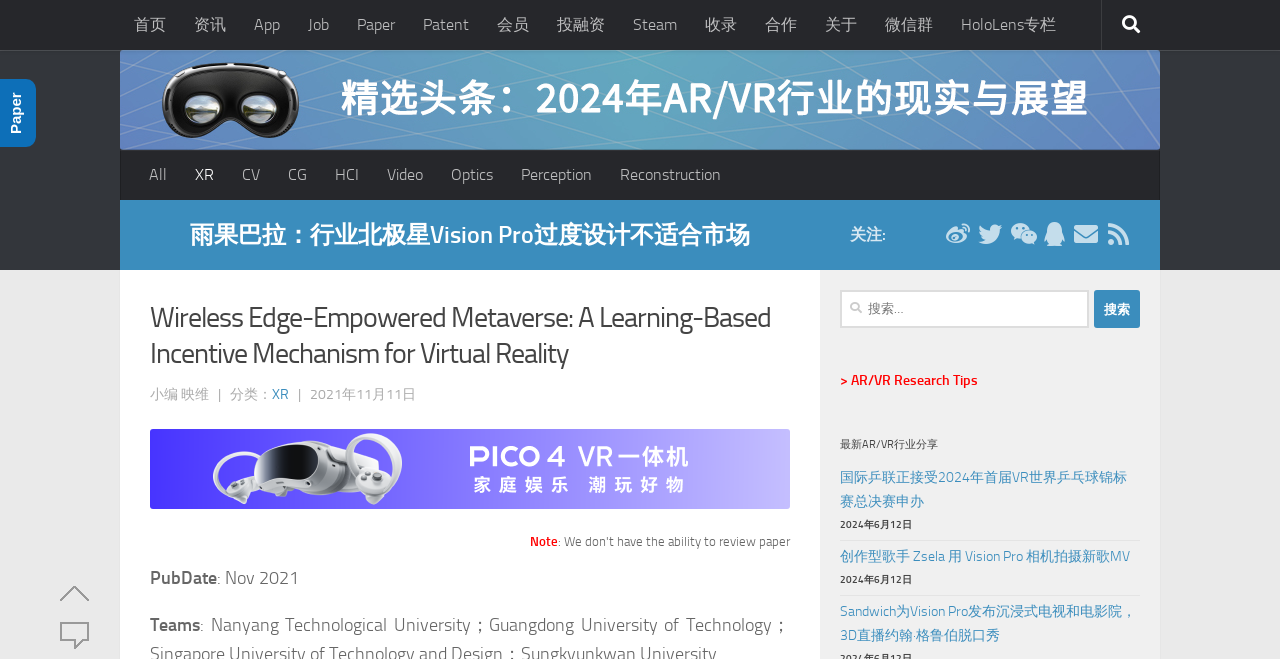When was the paper published?
Please answer the question with a detailed response using the information from the screenshot.

The publication date of the paper can be determined by looking at the text 'PubDate: Nov 2021', which indicates that the paper was published in November 2021.